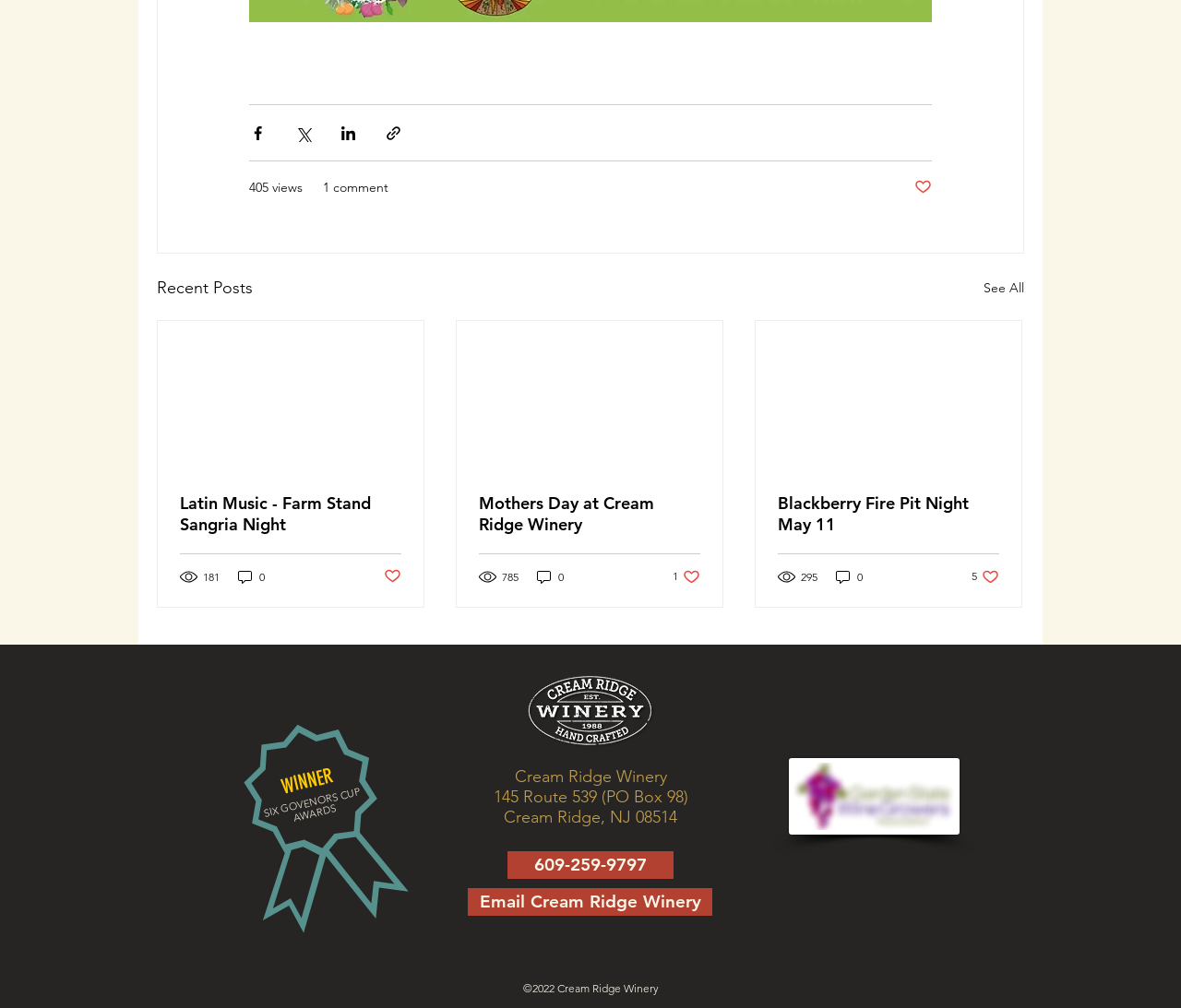Identify the bounding box coordinates necessary to click and complete the given instruction: "Call Cream Ridge Winery".

[0.43, 0.844, 0.57, 0.872]